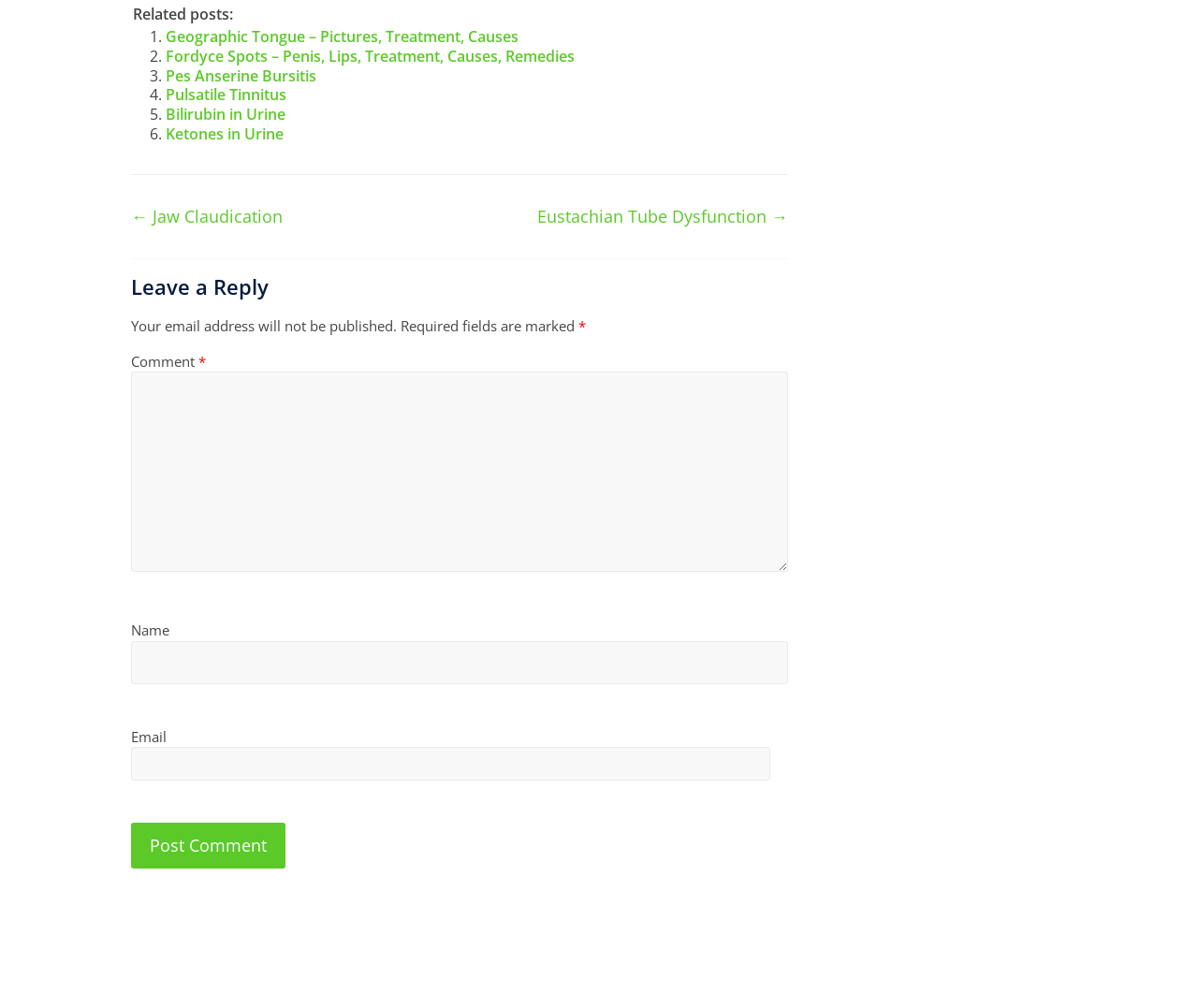Please find the bounding box coordinates of the clickable region needed to complete the following instruction: "Click on the link 'Geographic Tongue – Pictures, Treatment, Causes'". The bounding box coordinates must consist of four float numbers between 0 and 1, i.e., [left, top, right, bottom].

[0.138, 0.026, 0.433, 0.046]